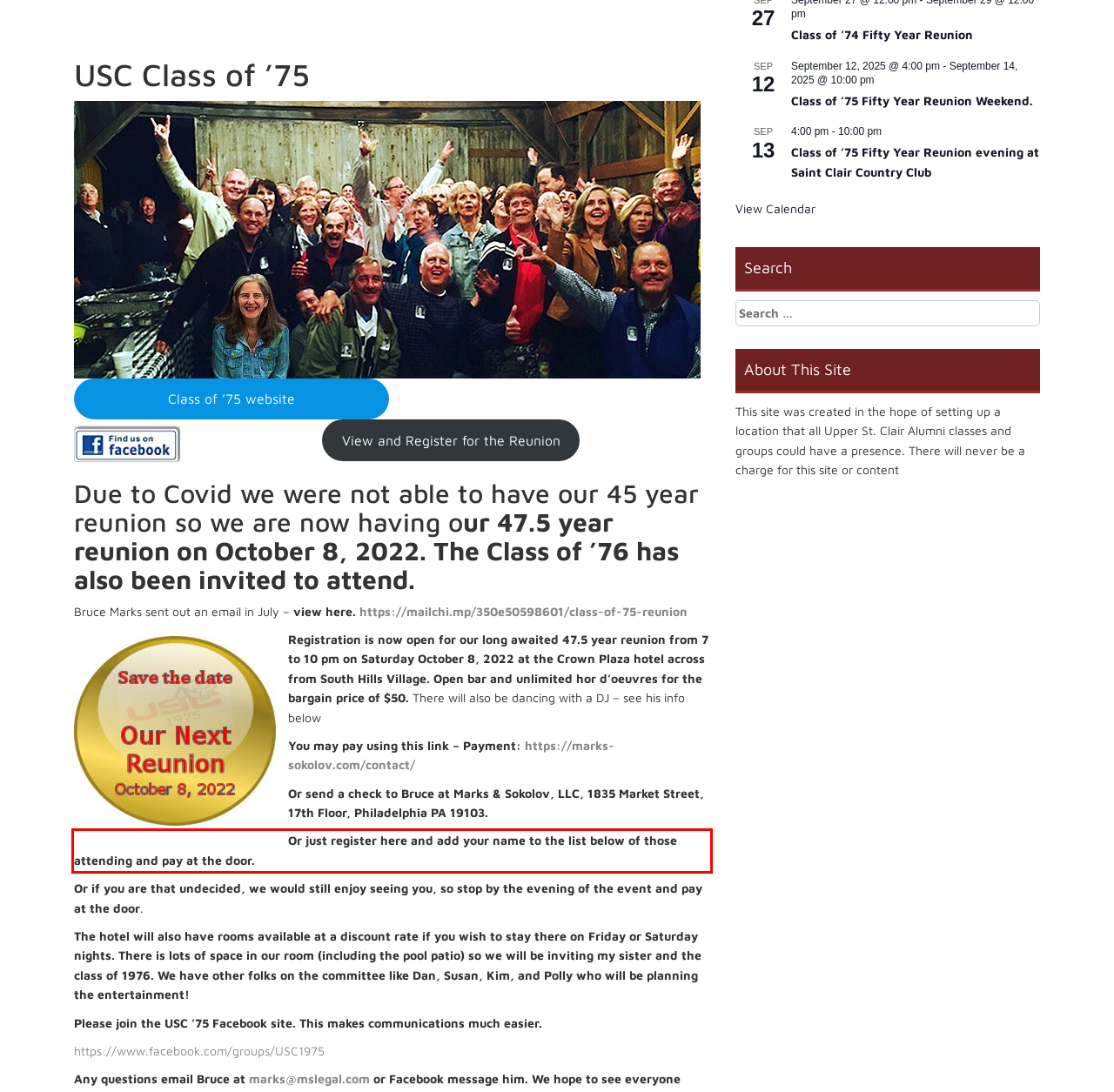Using the provided screenshot, read and generate the text content within the red-bordered area.

Or just register here and add your name to the list below of those attending and pay at the door.